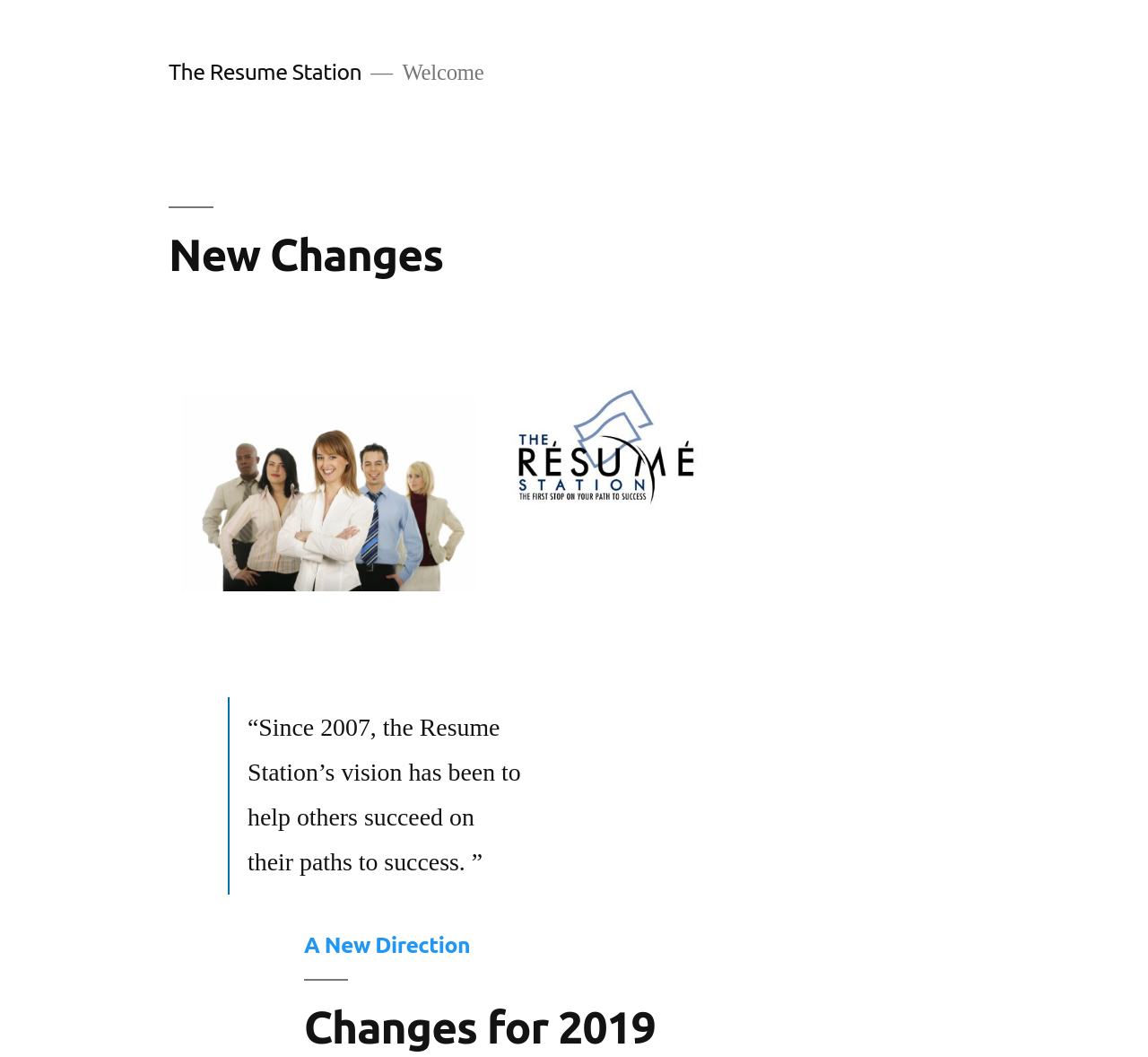Bounding box coordinates are specified in the format (top-left x, top-left y, bottom-right x, bottom-right y). All values are floating point numbers bounded between 0 and 1. Please provide the bounding box coordinate of the region this sentence describes: April 3, 2019April 3, 2019

[0.147, 0.313, 0.175, 0.376]